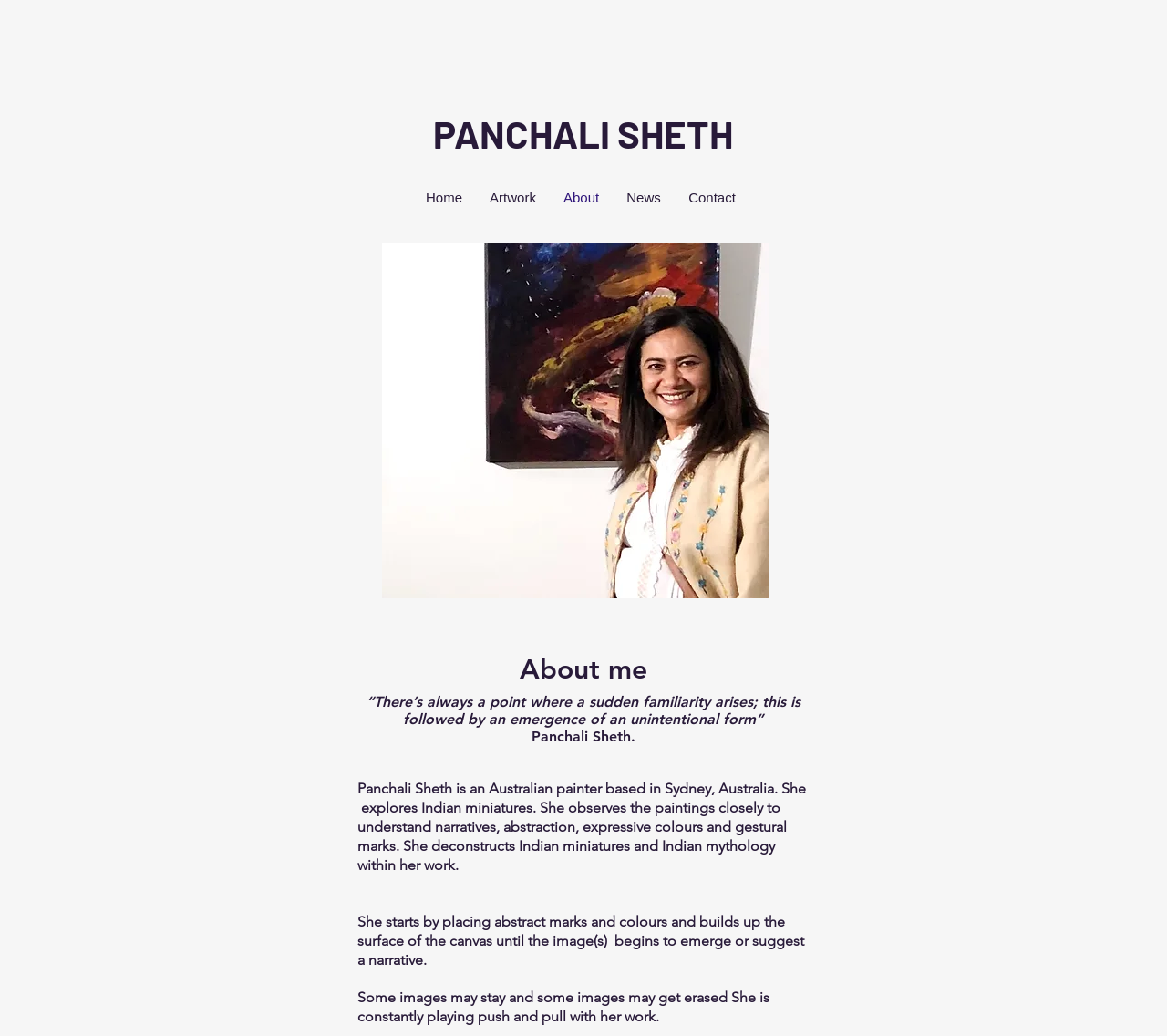What is the painter's nationality?
Give a comprehensive and detailed explanation for the question.

I found the answer by reading the heading element 'Panchali Sheth is an Australian painter...'. This sentence explicitly states that Panchali Sheth is an Australian painter.